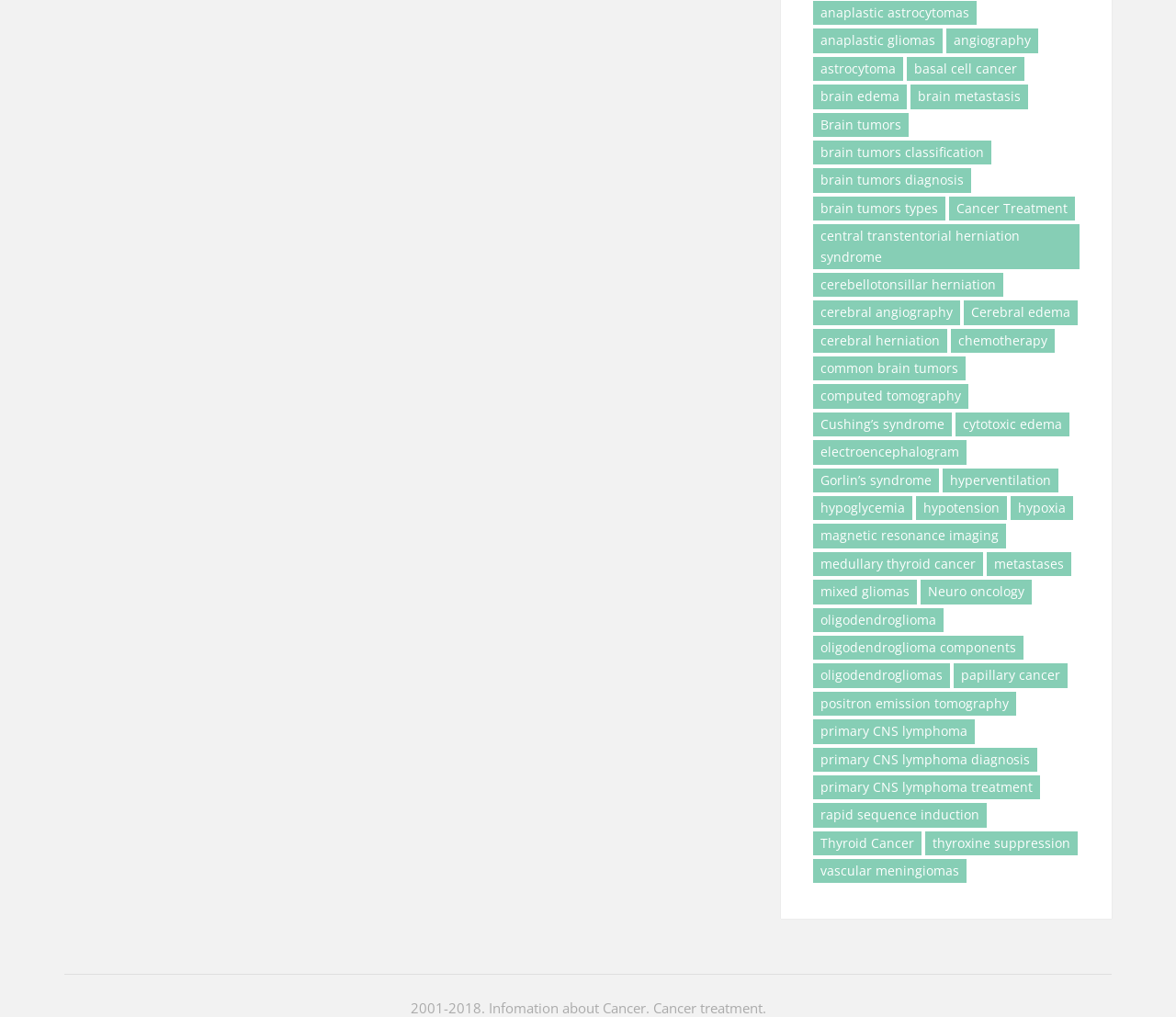Determine the bounding box coordinates of the clickable region to execute the instruction: "Click on anaplastic astrocytomas". The coordinates should be four float numbers between 0 and 1, denoted as [left, top, right, bottom].

[0.691, 0.001, 0.83, 0.025]